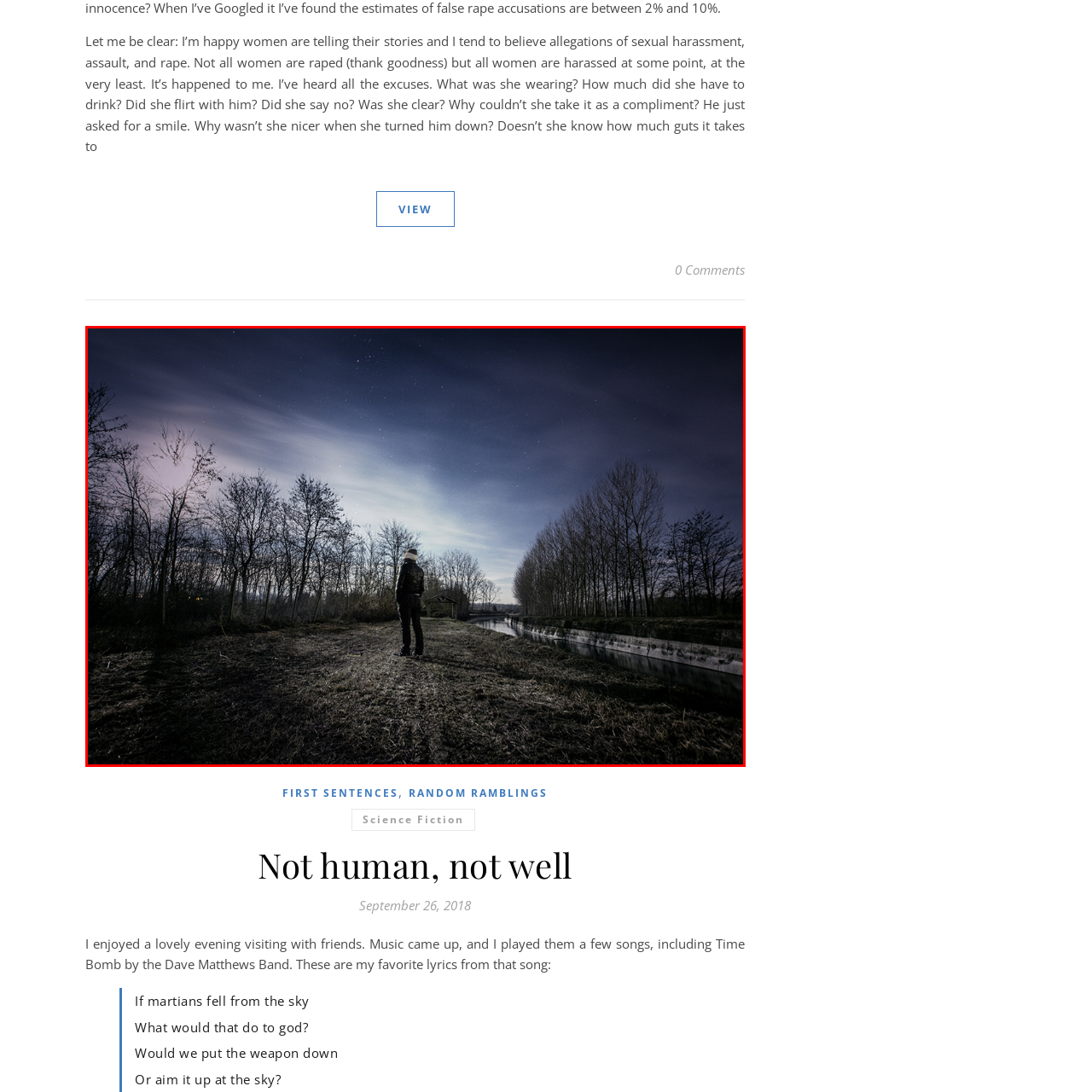What is the atmosphere of the scene?
Carefully scrutinize the image inside the red bounding box and generate a comprehensive answer, drawing from the visual content.

The cool tones of the night, the gentle flow of the canal, and the starlit sky all contribute to a peaceful and calming atmosphere, evoking a sense of solitude and introspection.